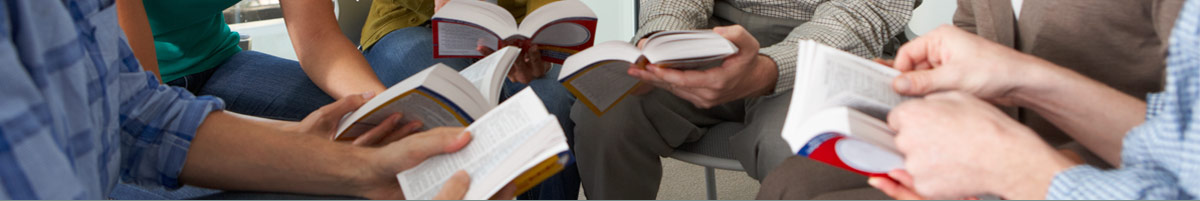Using the information in the image, could you please answer the following question in detail:
What is the likely purpose of the gathering in the image?

The image suggests an interactive and supportive environment, with participants actively participating in discussions, which is likely related to a literacy program or educational workshop, emphasizing the importance of collaboration in learning.